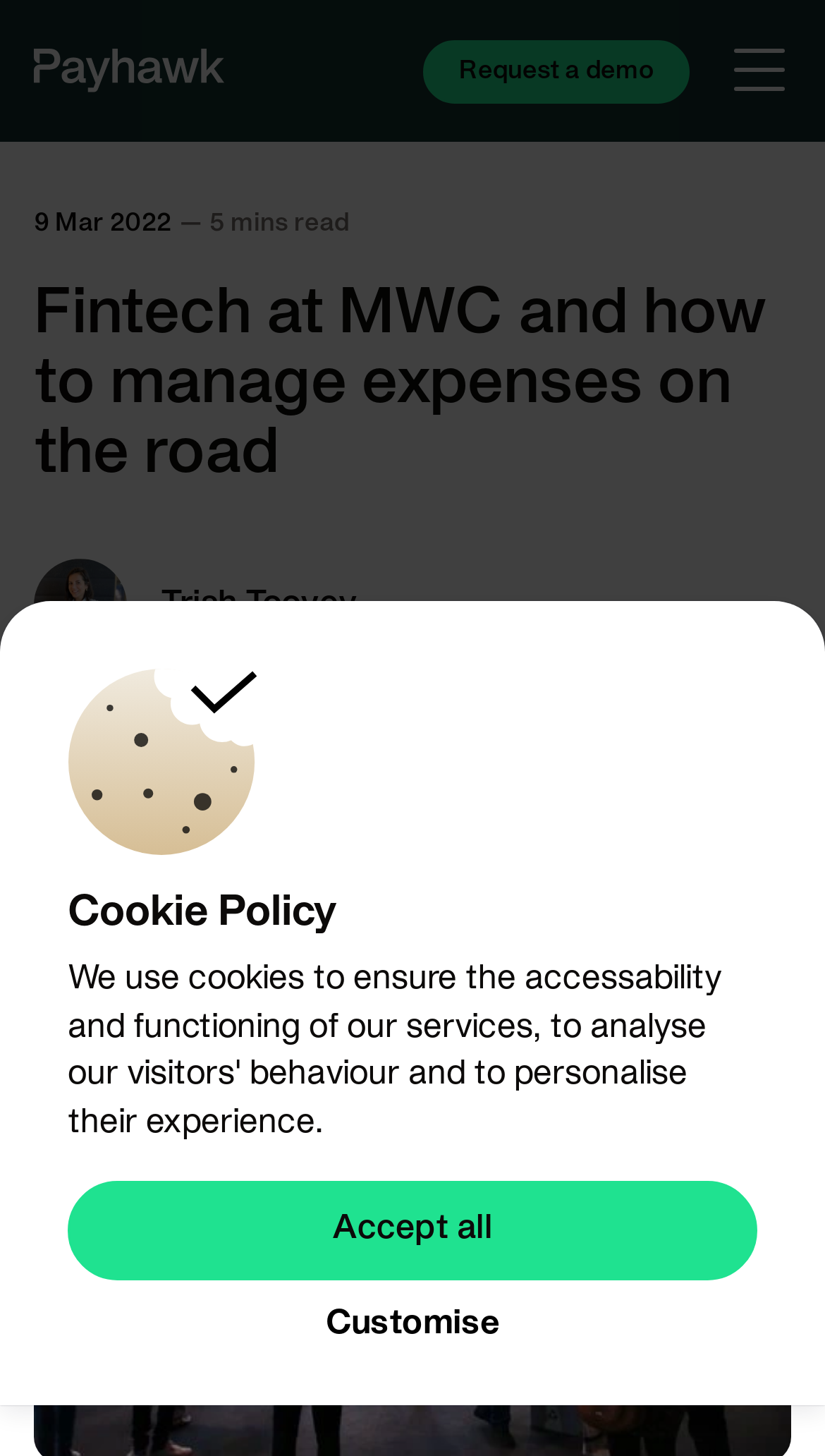Who is the author of the article?
Answer the question with a detailed and thorough explanation.

The author of the article can be found by looking at the image description 'Trish Toovey - Content Director at Payhawk - The financial system of tomorrow' which is located below the main heading.